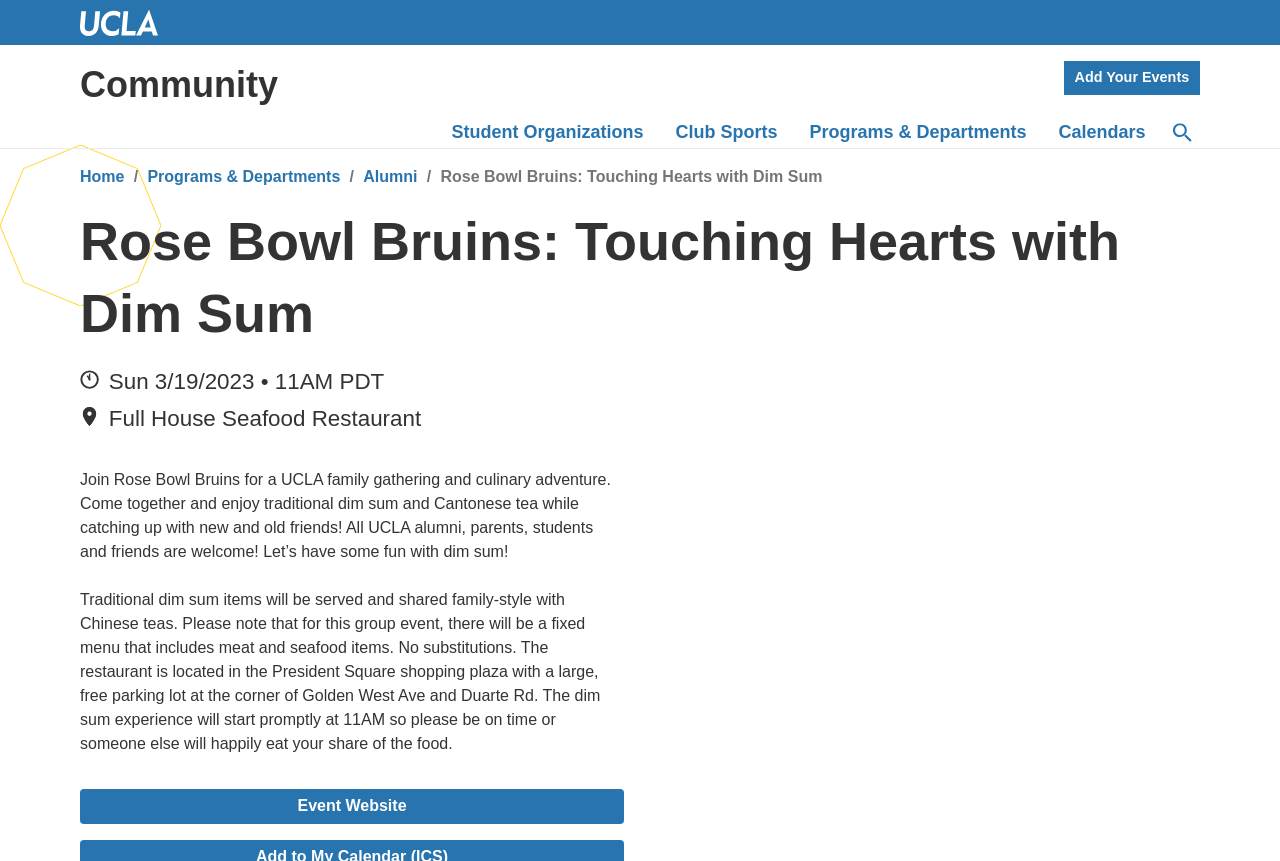Show the bounding box coordinates for the element that needs to be clicked to execute the following instruction: "Click on UCLA". Provide the coordinates in the form of four float numbers between 0 and 1, i.e., [left, top, right, bottom].

[0.062, 0.0, 0.138, 0.052]